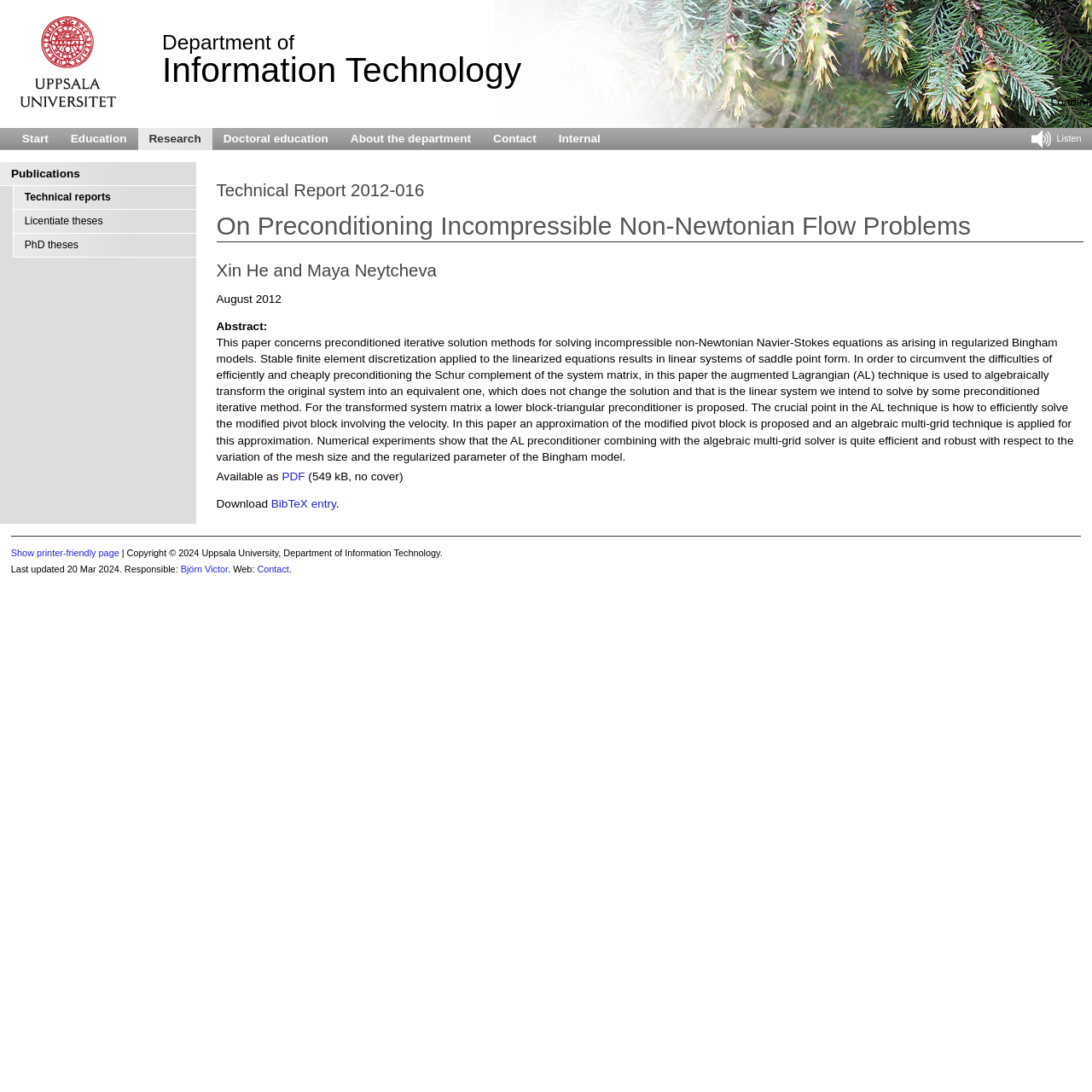Locate the bounding box coordinates of the element that should be clicked to execute the following instruction: "Go to the 'Department of Information Technology' page".

[0.148, 0.016, 0.477, 0.082]